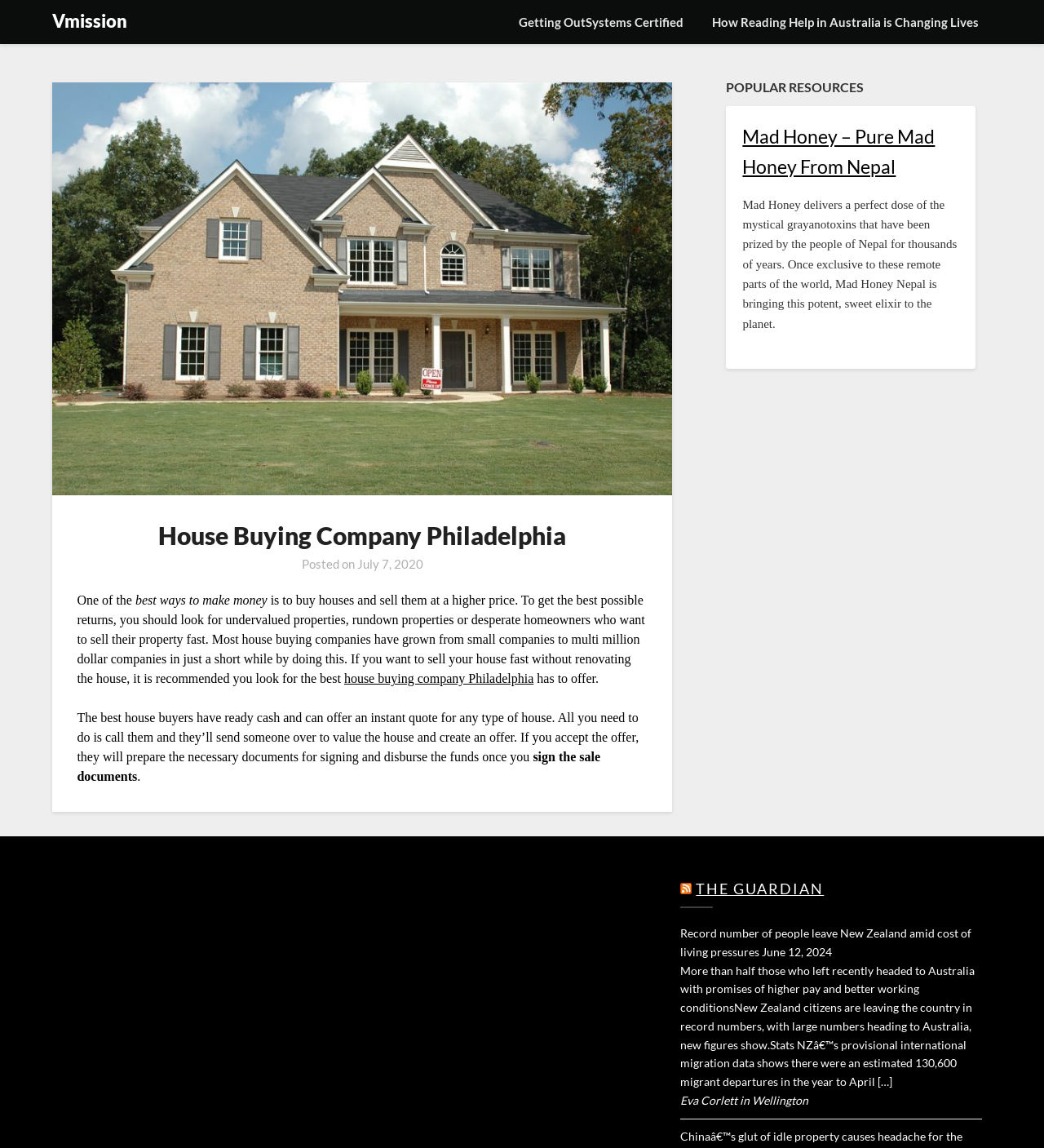Identify the bounding box coordinates of the clickable region to carry out the given instruction: "Read about House Buying Company Philadelphia".

[0.074, 0.094, 0.62, 0.481]